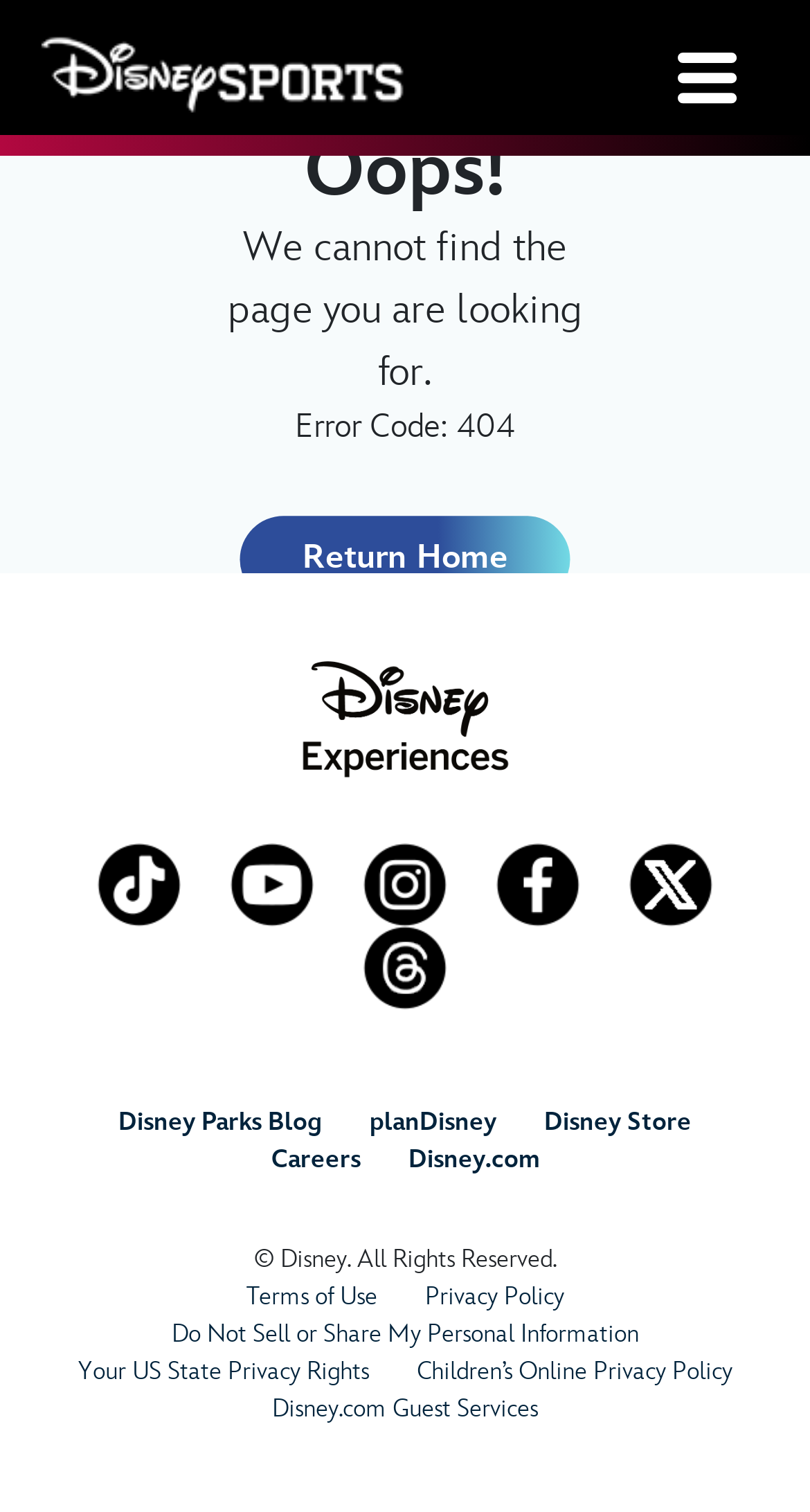How many links are there in the footer section?
Refer to the image and provide a thorough answer to the question.

There are eleven links in the footer section, namely Disney Experiences, TikTok, Youtube, Instagram, Facebook, X, Threads, Disney Parks Blog, planDisney, Disney Store, and Careers, which are located at the bottom of the webpage in the content info section.